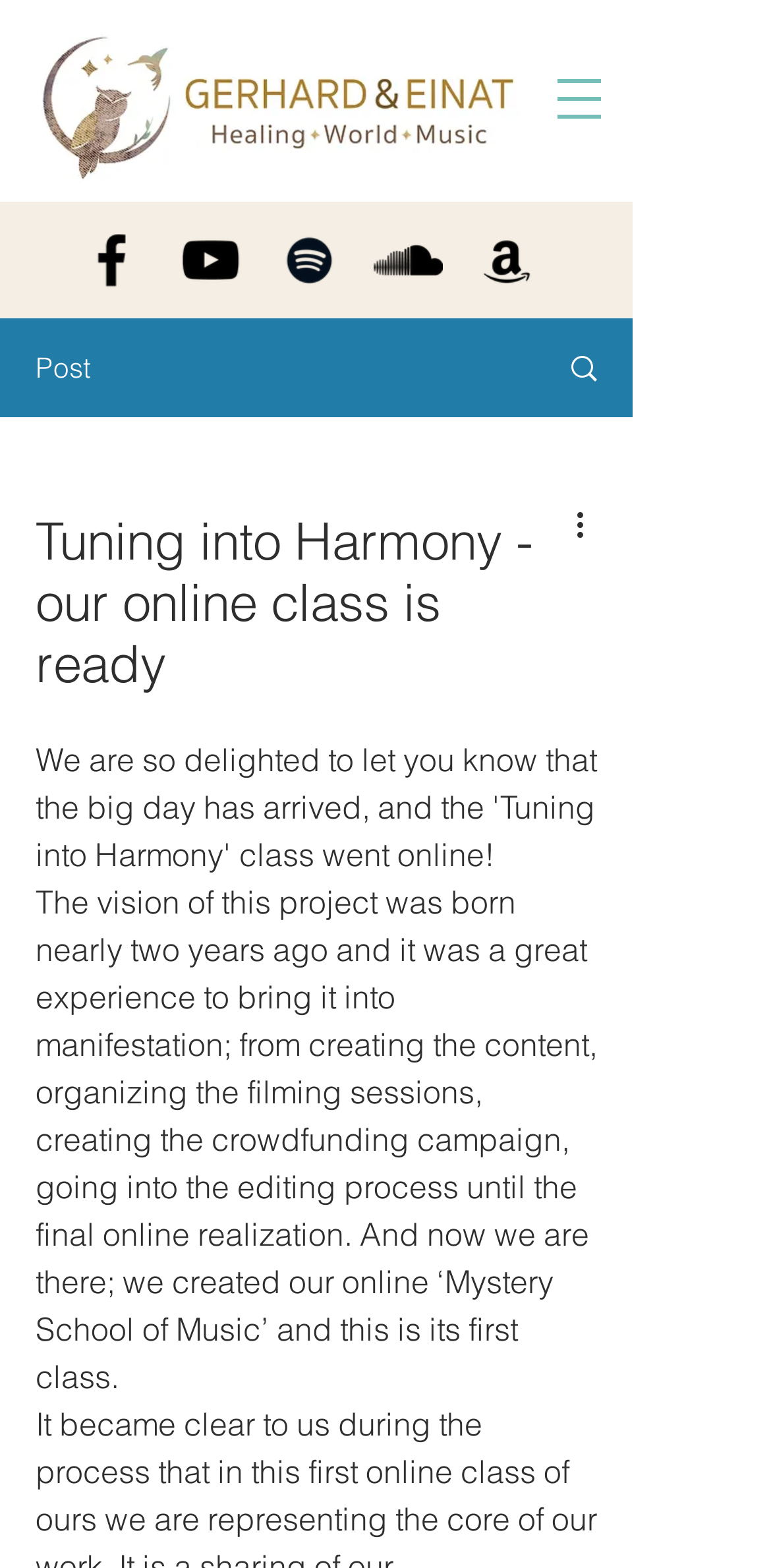Respond with a single word or phrase to the following question: What is the name of the online class?

Tuning into Harmony